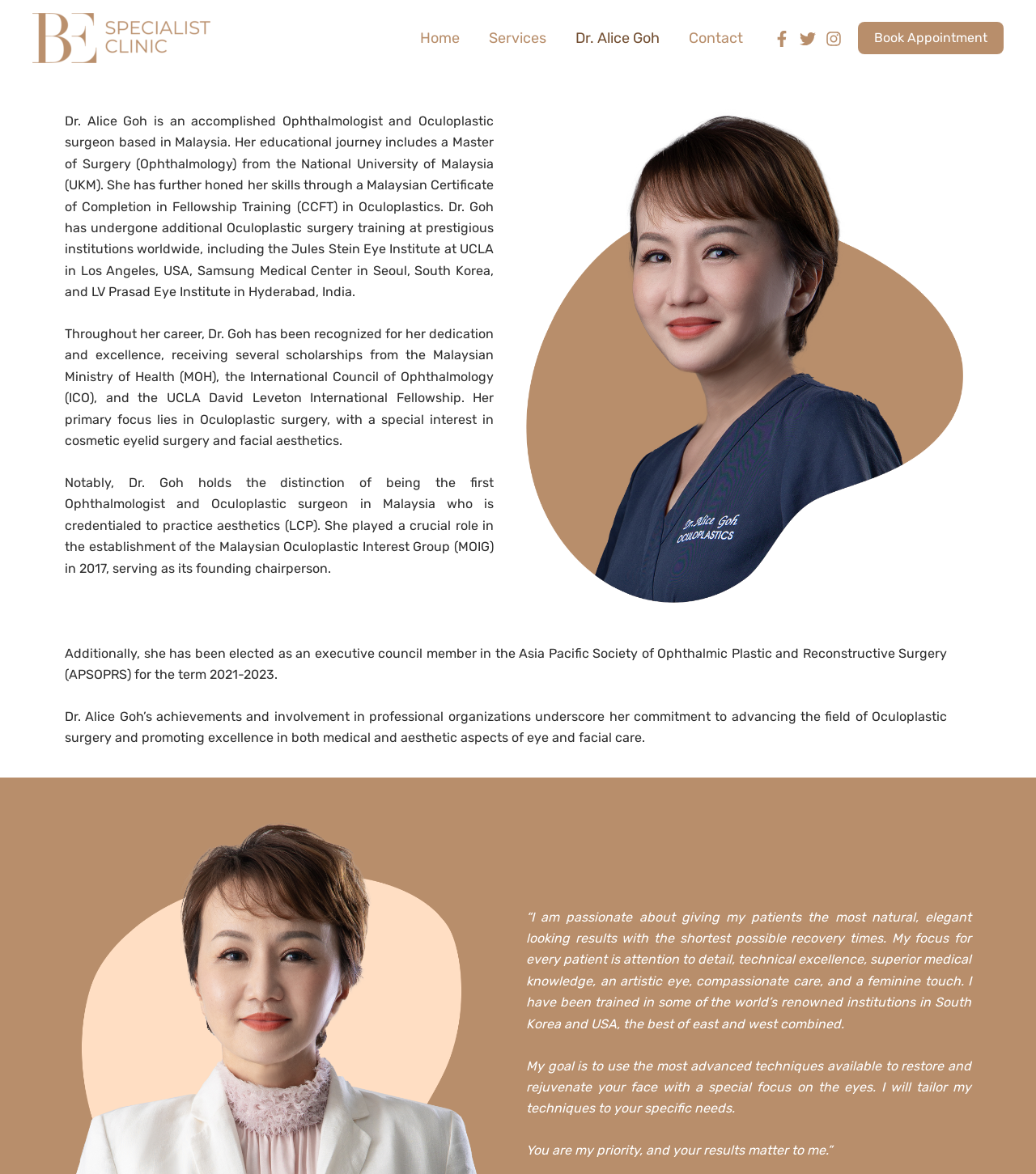Highlight the bounding box coordinates of the region I should click on to meet the following instruction: "Click the 'Post Comment' button".

None